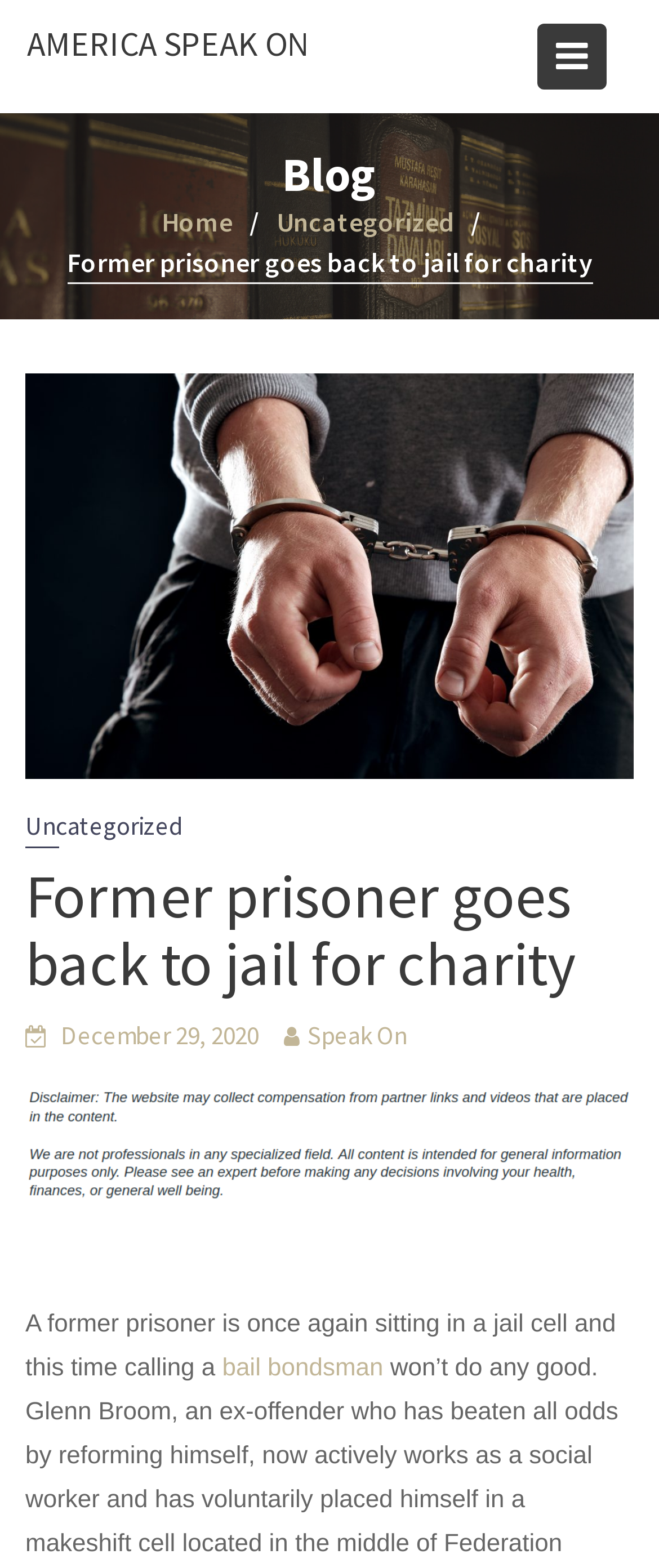What is the category of this blog post?
Answer the question with a single word or phrase derived from the image.

Uncategorized